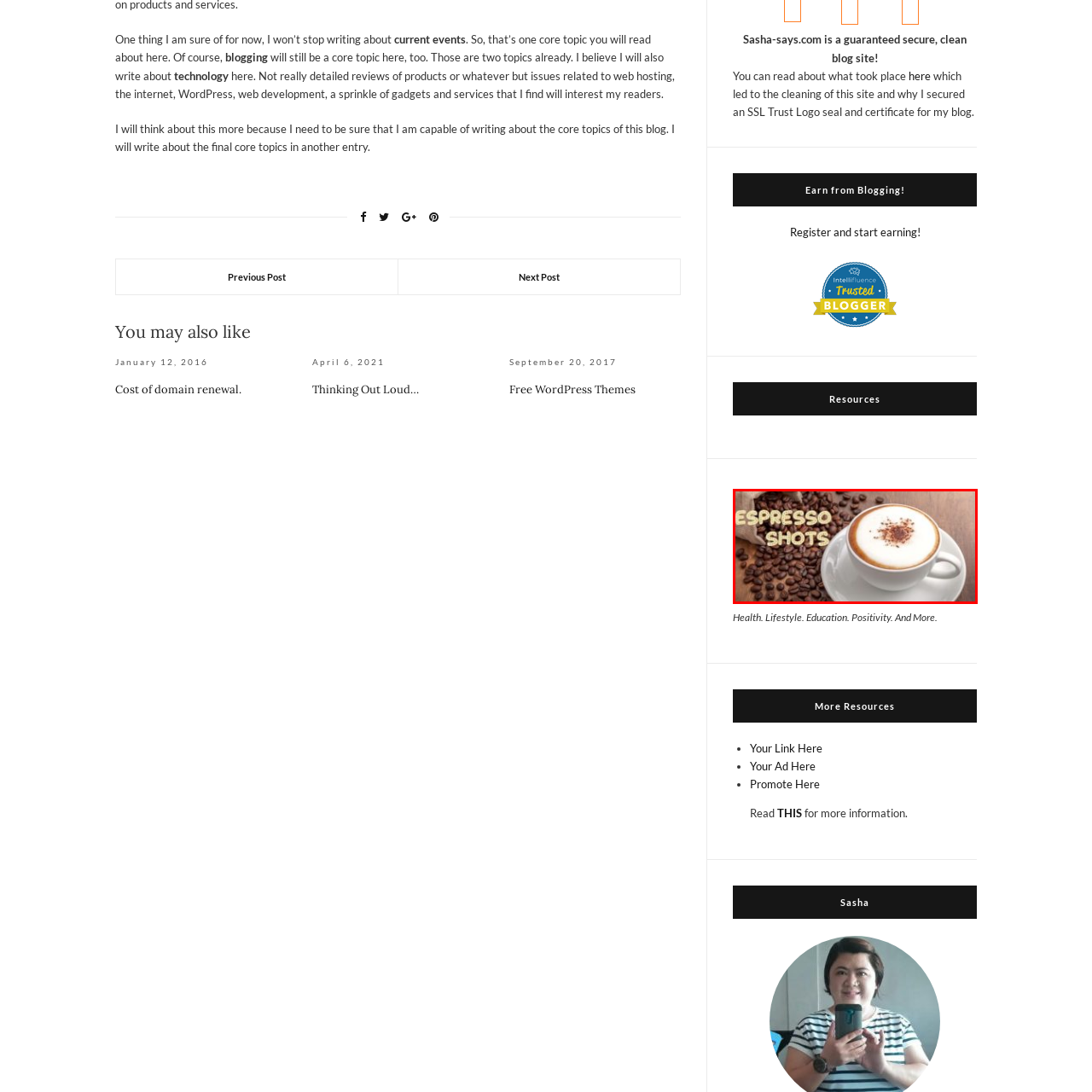Give a detailed narrative of the image enclosed by the red box.

This image features a beautifully presented cup of espresso topped with a creamy layer of foam, dusted with cocoa powder, set against a backdrop of scattered coffee beans. To the left, a burlap bag hints at the coffee's origins, adding a rustic touch. The words "ESPRESSO SHOTS" are artistically displayed next to the cup, emphasizing the focus on rich espresso flavors. This visual captures the essence of coffee culture, combining elements of artistry and the rich textures associated with a delightful coffee experience. The image encapsulates themes of health, lifestyle, education, positivity, and more, aligning perfectly with the broader context of content that explores these enriching subjects.